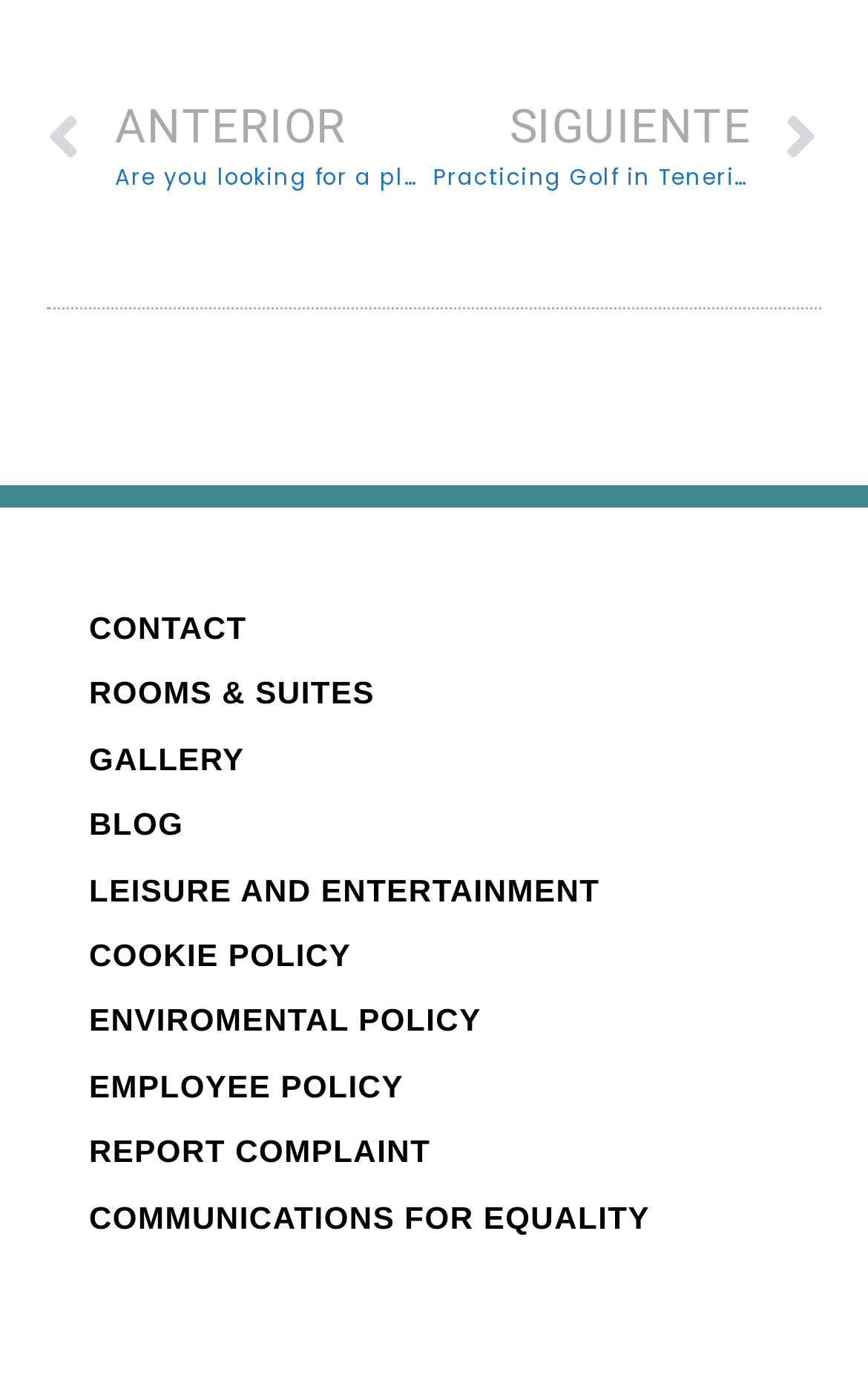What is the purpose of the 'ROOMS & SUITES' link?
Using the image as a reference, answer with just one word or a short phrase.

To view rooms and suites